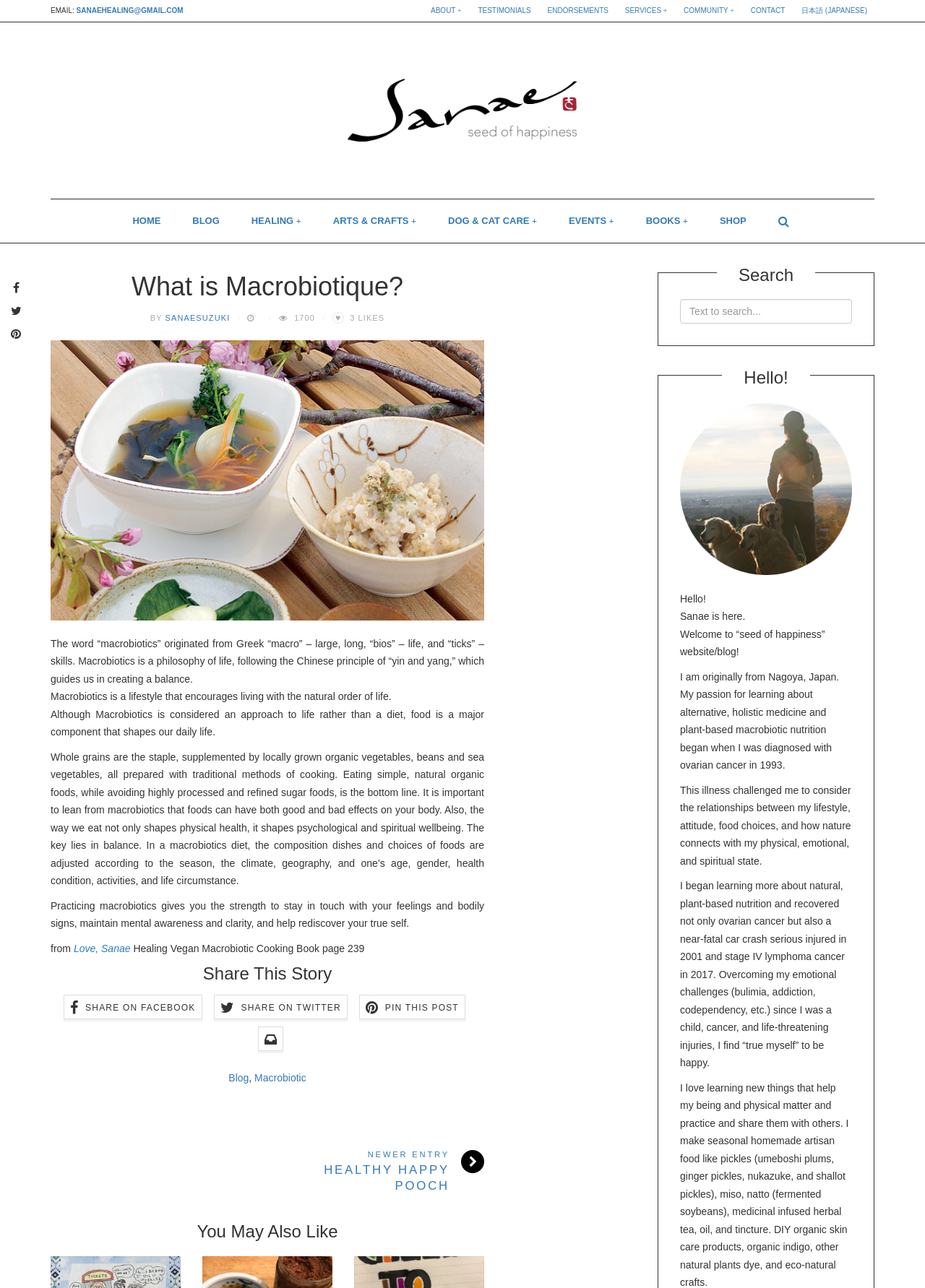Predict the bounding box coordinates of the area that should be clicked to accomplish the following instruction: "Connect with us on Linkedin". The bounding box coordinates should consist of four float numbers between 0 and 1, i.e., [left, top, right, bottom].

None